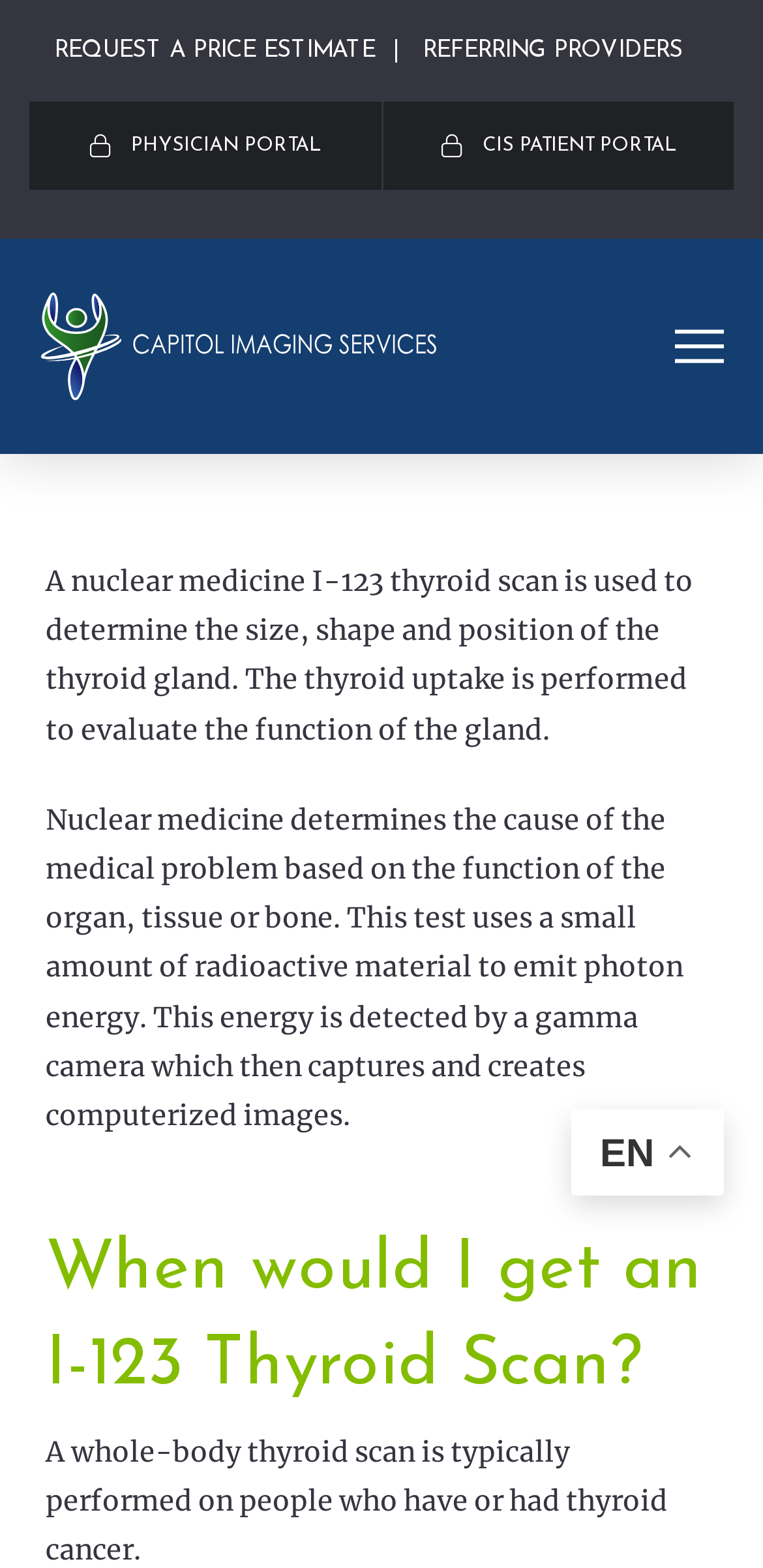Please specify the bounding box coordinates in the format (top-left x, top-left y, bottom-right x, bottom-right y), with all values as floating point numbers between 0 and 1. Identify the bounding box of the UI element described by: referring providers

[0.519, 0.025, 0.929, 0.04]